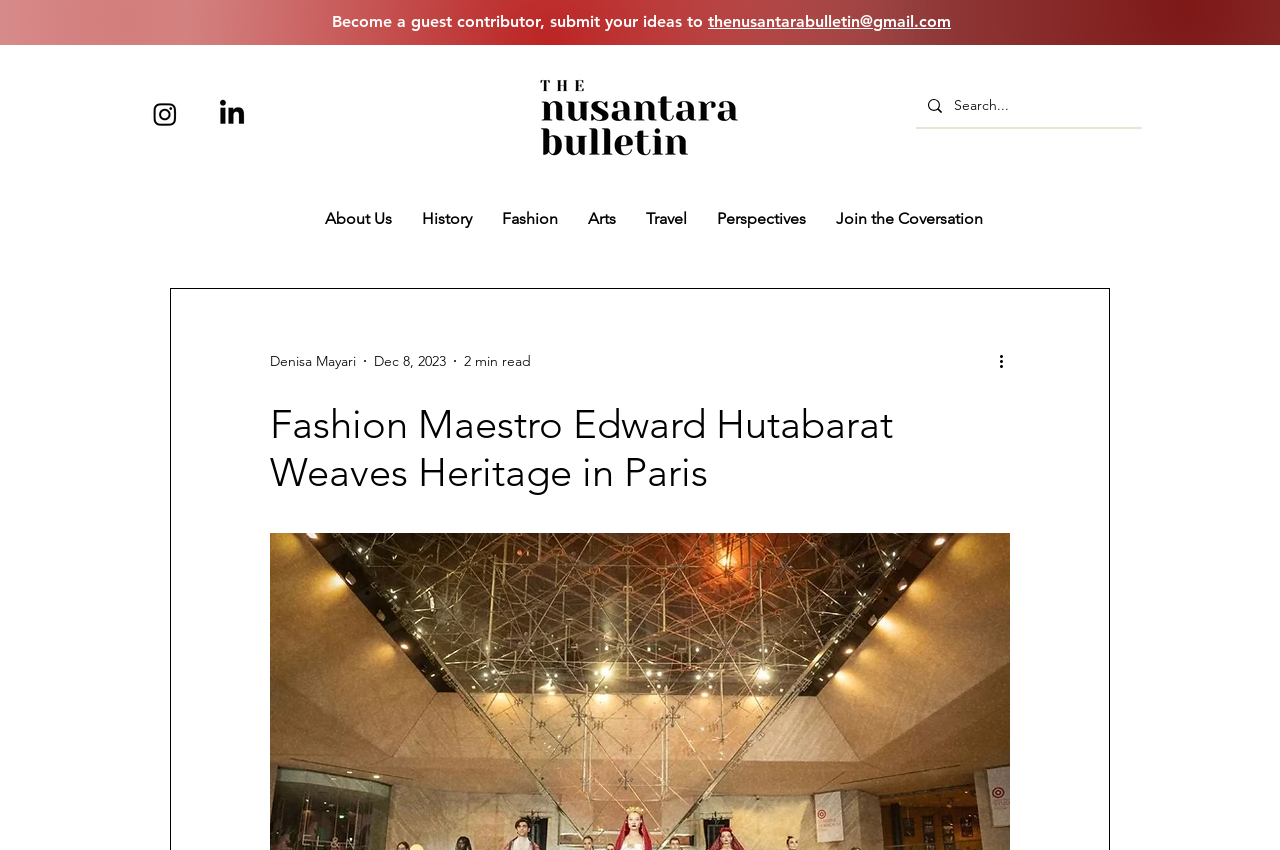What are the categories listed in the site navigation?
Look at the image and answer the question using a single word or phrase.

About Us, History, Fashion, Arts, Travel, Perspectives, Join the Conversation